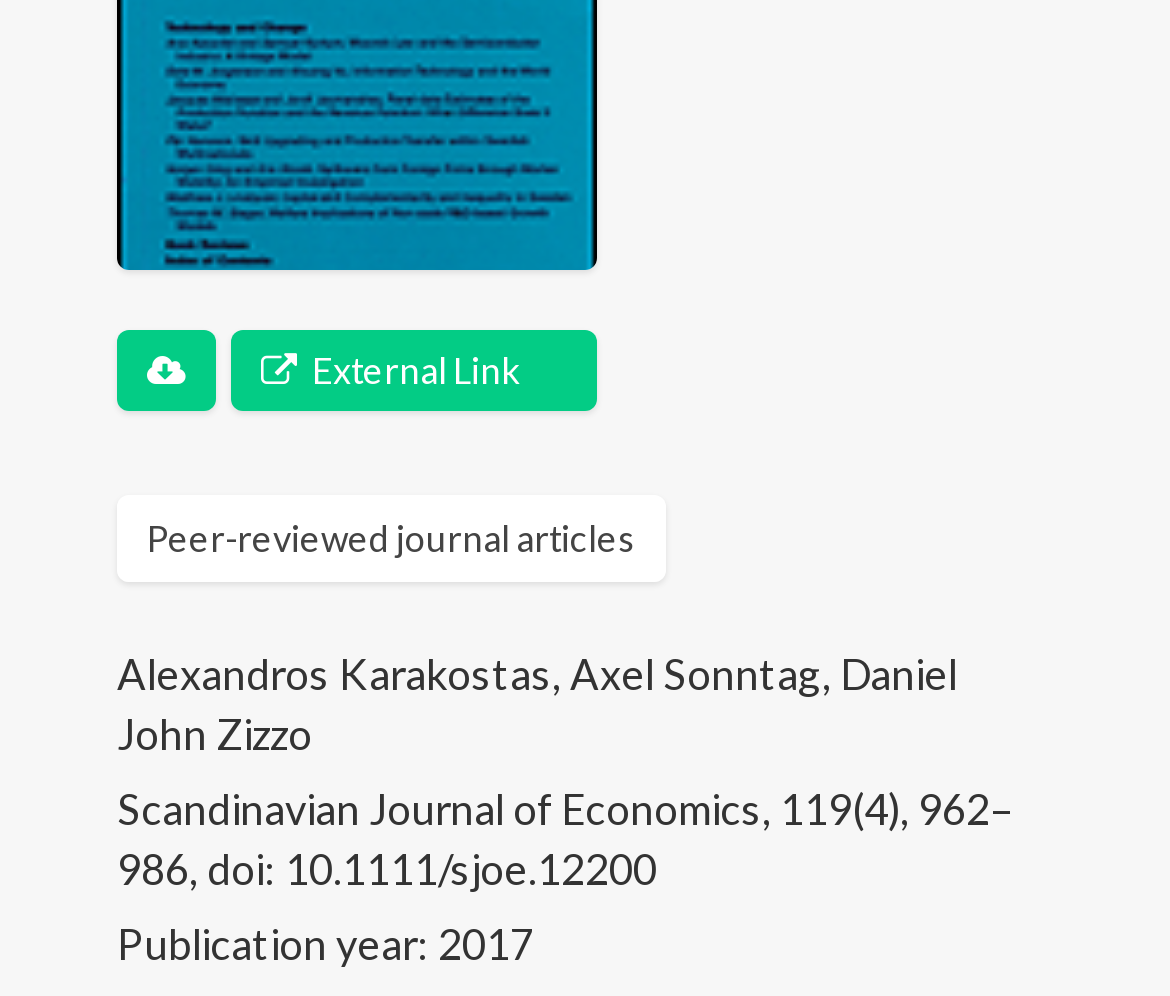Please provide the bounding box coordinate of the region that matches the element description: Publications. Coordinates should be in the format (top-left x, top-left y, bottom-right x, bottom-right y) and all values should be between 0 and 1.

[0.038, 0.026, 1.0, 0.162]